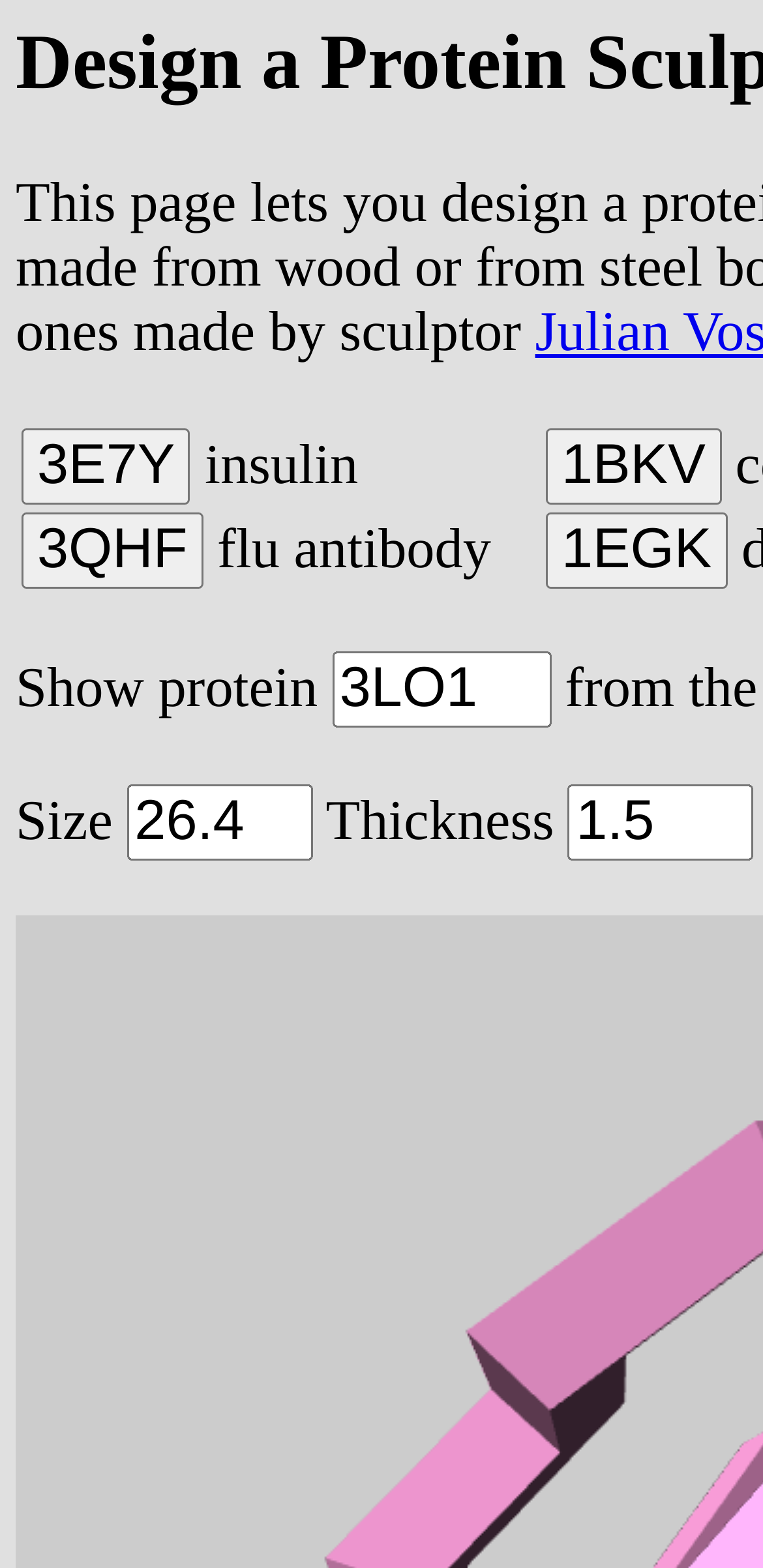How many buttons are in the first row of the table?
Using the image, provide a concise answer in one word or a short phrase.

2